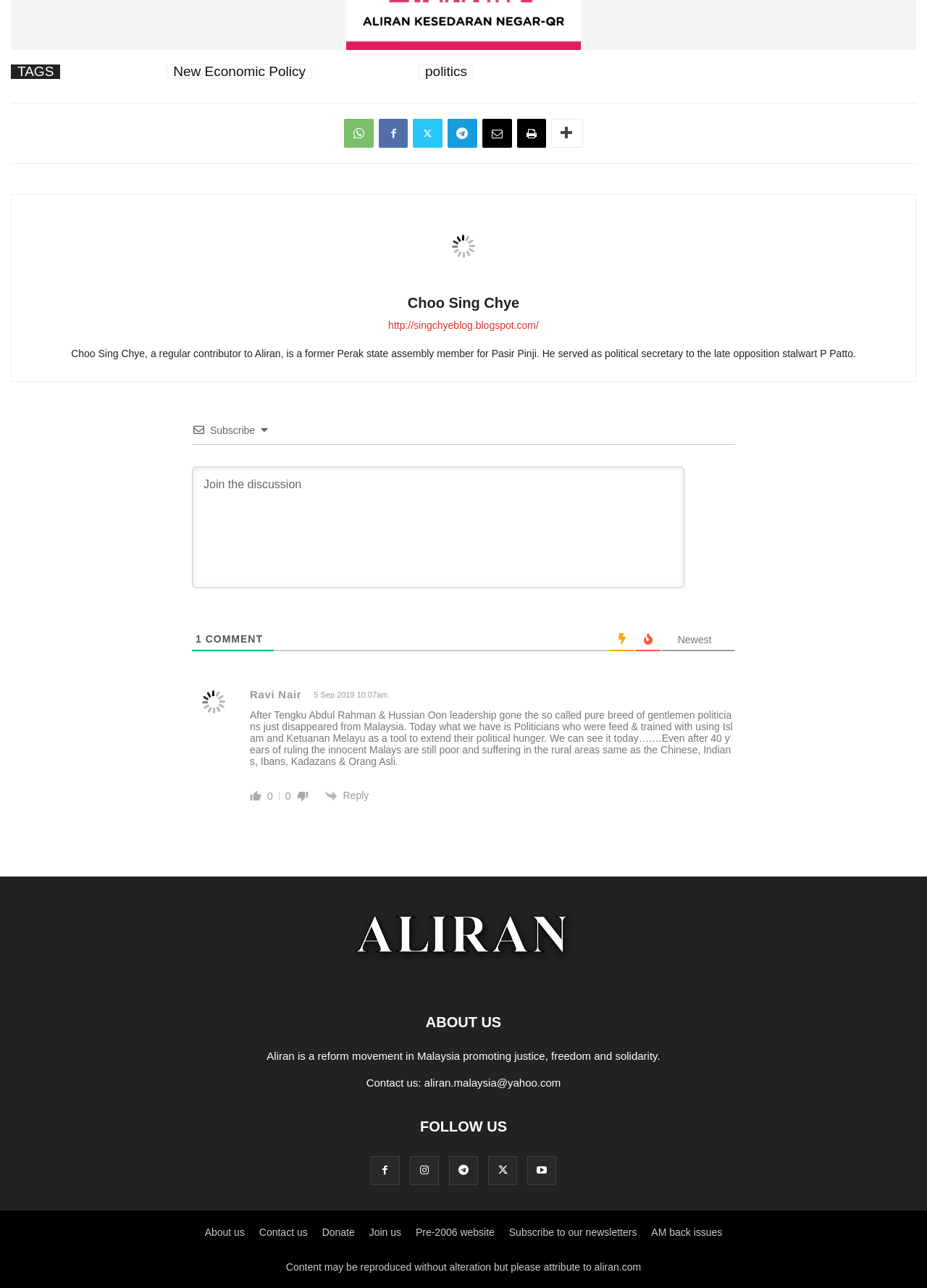What is Aliran?
Kindly answer the question with as much detail as you can.

The description of Aliran can be found in the 'ABOUT US' section, which states that Aliran is a reform movement in Malaysia promoting justice, freedom, and solidarity.